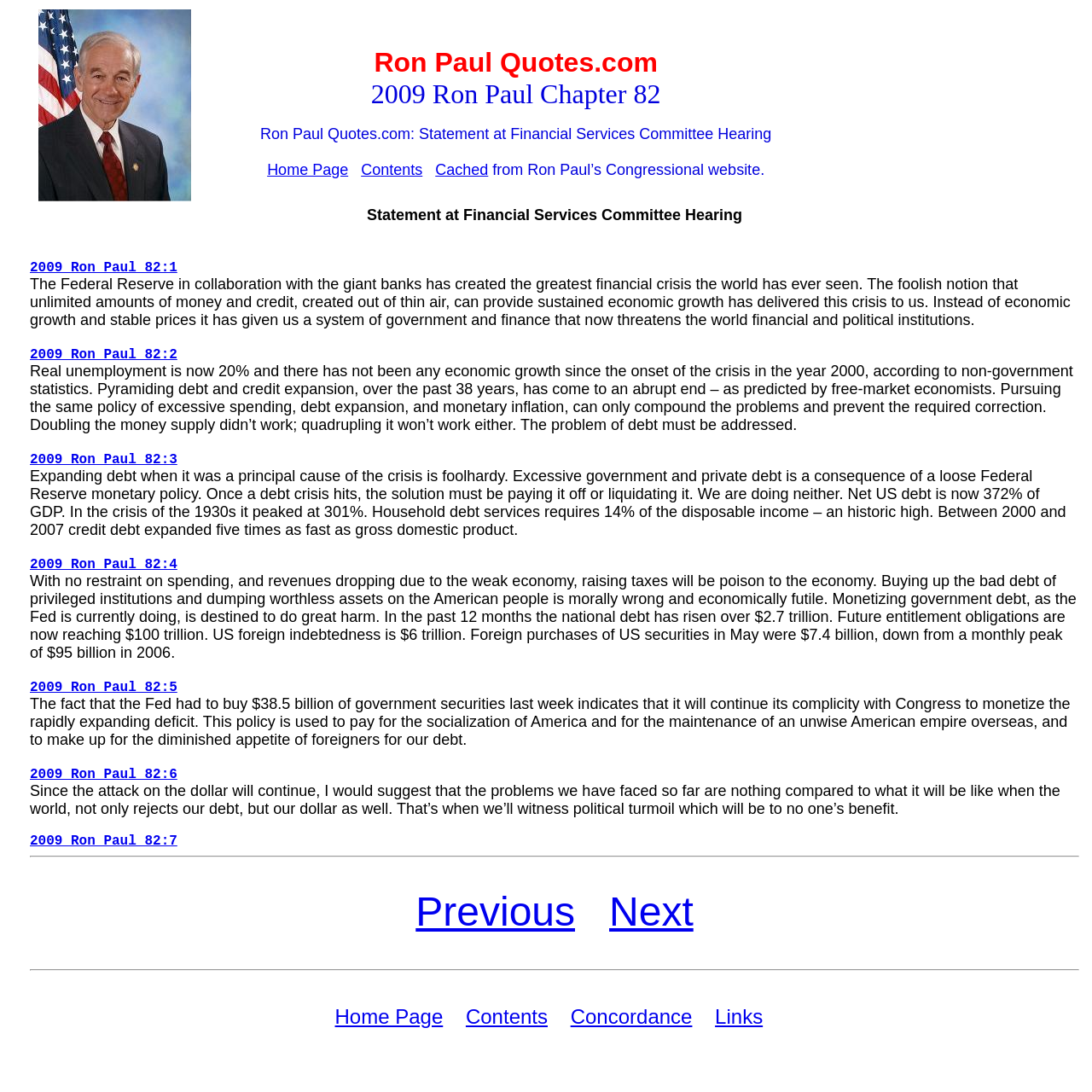Analyze the image and deliver a detailed answer to the question: What is the link to the previous page?

At the bottom of the webpage, there are navigation links, including 'Previous', 'Next', 'Home Page', 'Contents', 'Concordance', and 'Links'. The link to the previous page is labeled as 'Previous'.